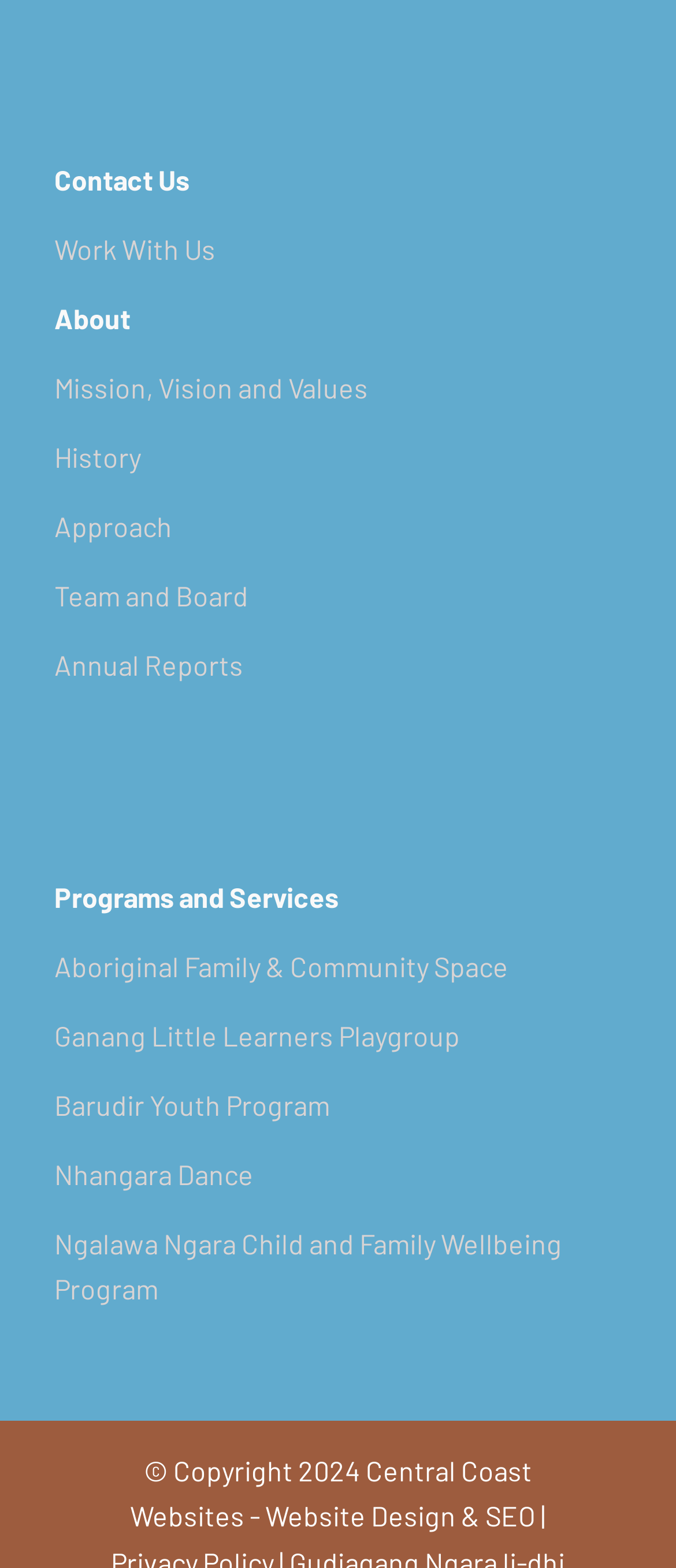Who designed the website?
Look at the image and respond with a single word or a short phrase.

Central Coast Websites